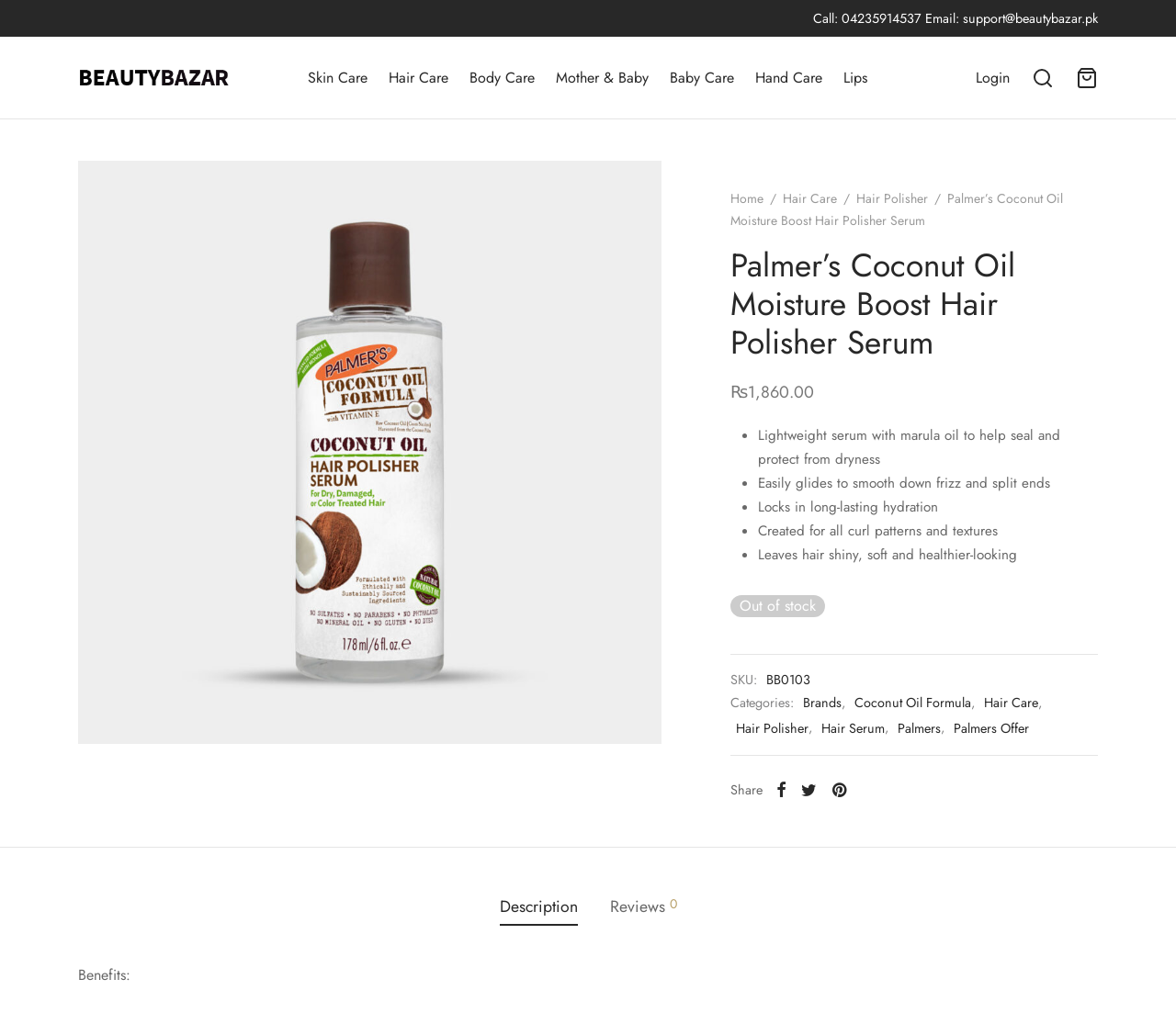What is the price of the product?
Using the image as a reference, answer the question with a short word or phrase.

₨1,860.00